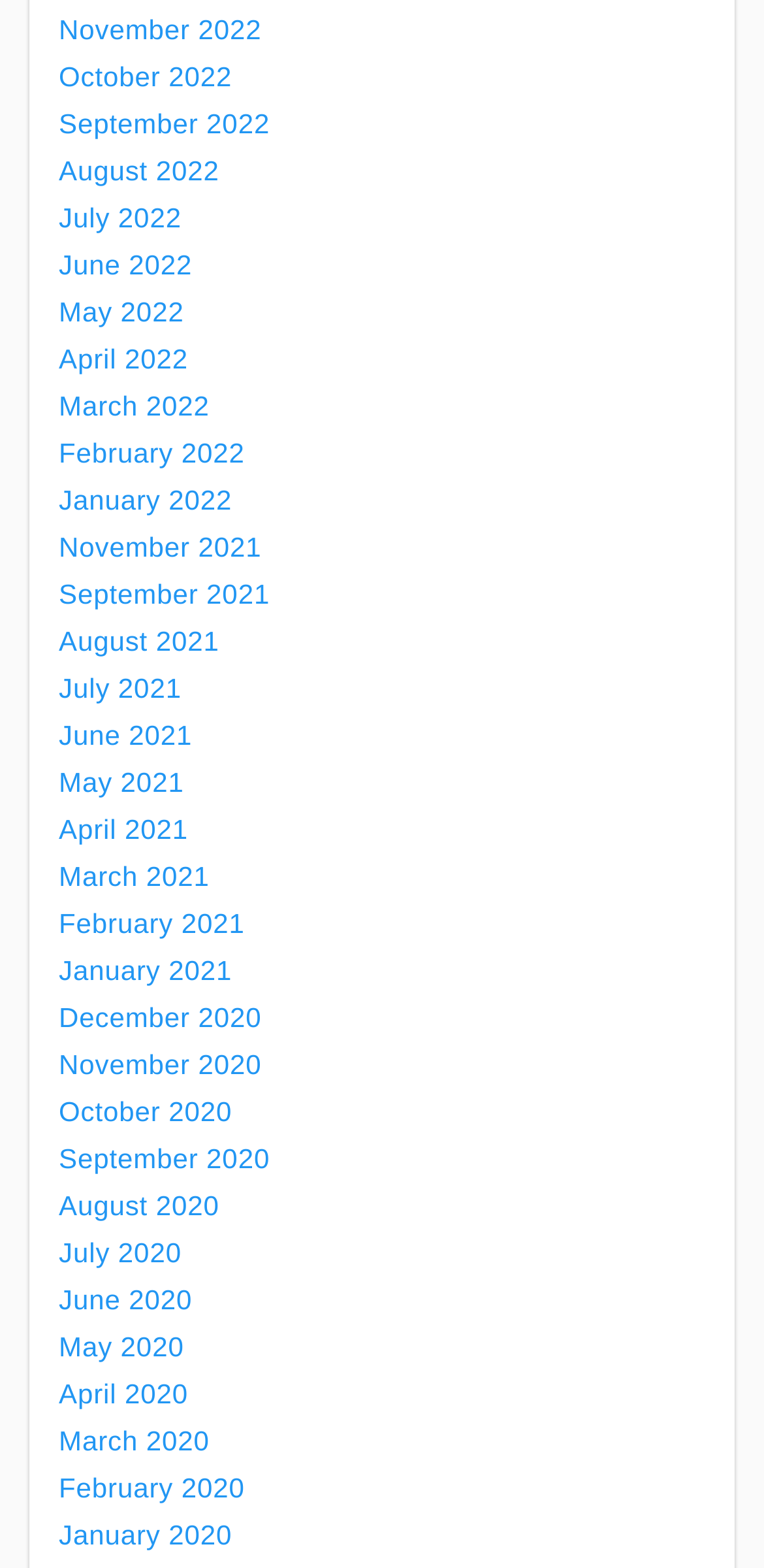Predict the bounding box coordinates of the area that should be clicked to accomplish the following instruction: "View November 2022". The bounding box coordinates should consist of four float numbers between 0 and 1, i.e., [left, top, right, bottom].

[0.077, 0.009, 0.342, 0.029]